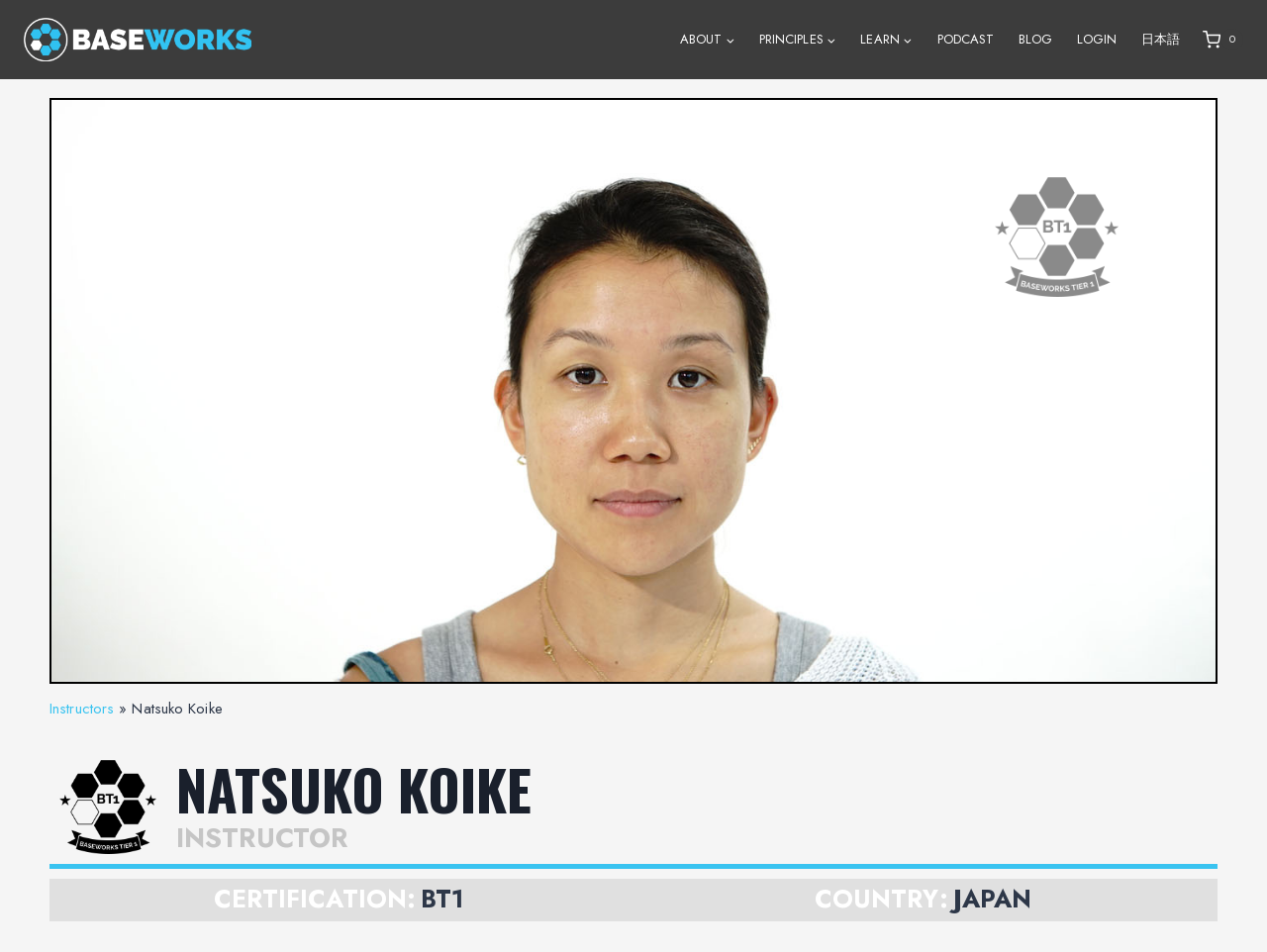Find the bounding box coordinates for the area that should be clicked to accomplish the instruction: "Click the Baseworks logo".

[0.019, 0.019, 0.198, 0.064]